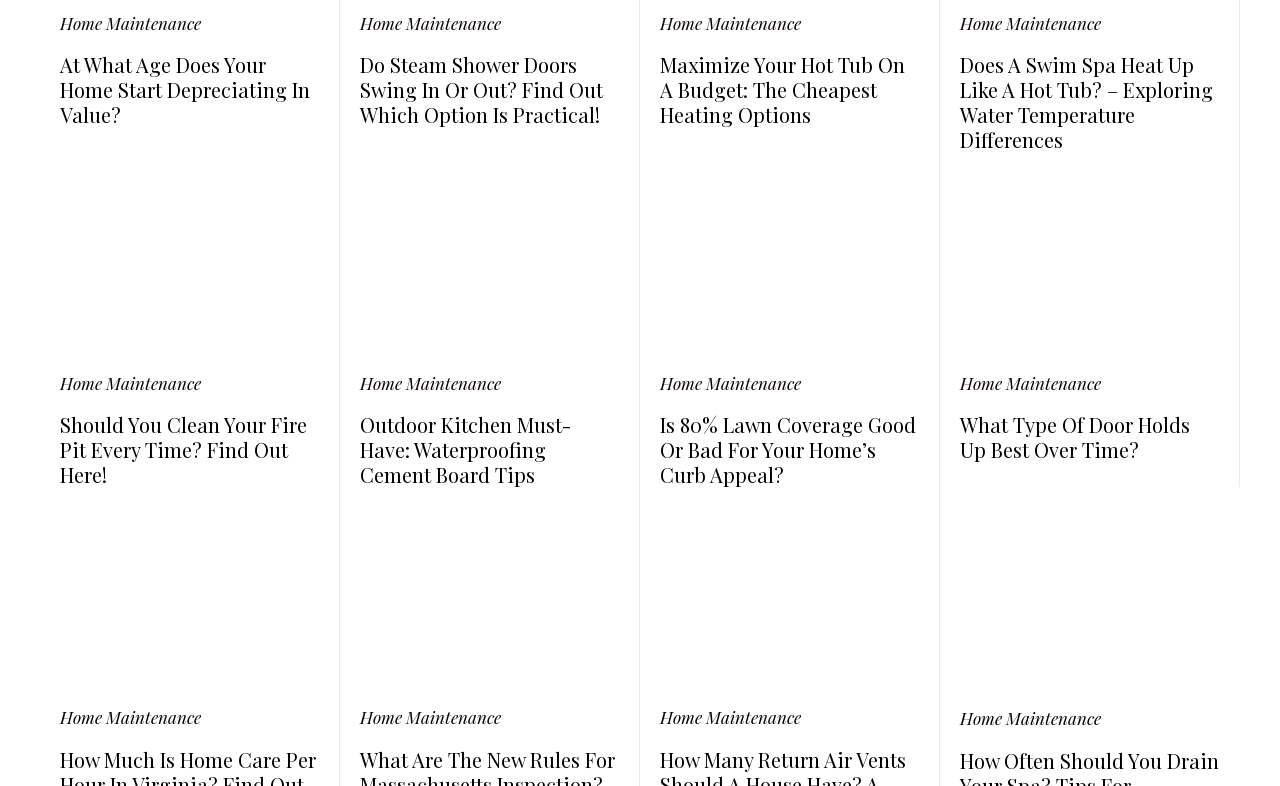Answer the question below using just one word or a short phrase: 
How many 'Home Maintenance' links are on this webpage?

7